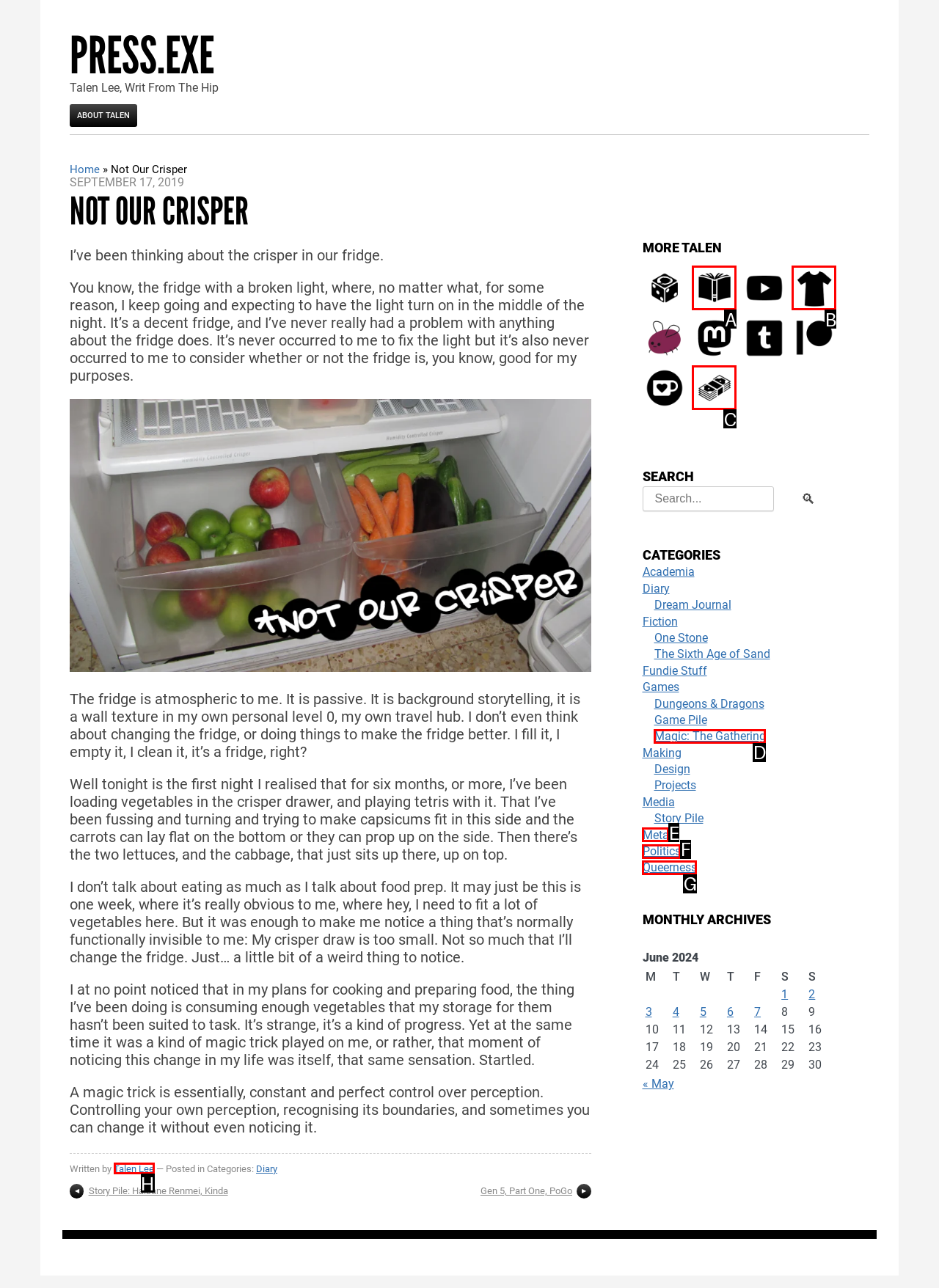From the given options, choose the HTML element that aligns with the description: Magic: The Gathering. Respond with the letter of the selected element.

D